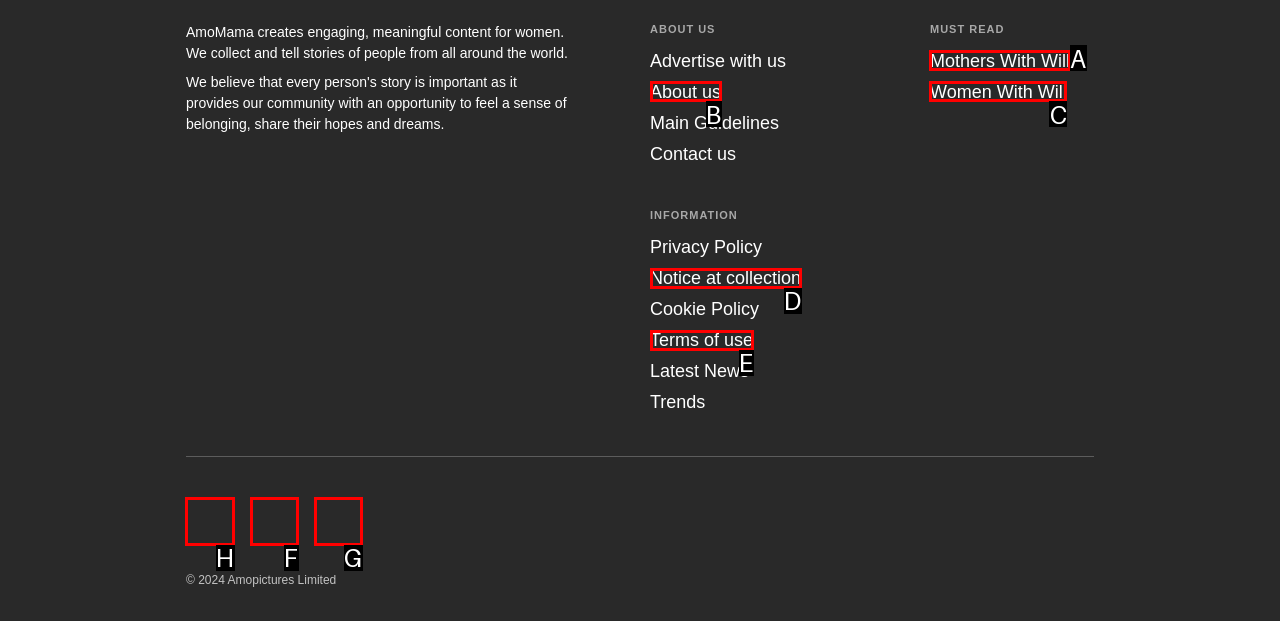Select the proper HTML element to perform the given task: Open instagram Answer with the corresponding letter from the provided choices.

H